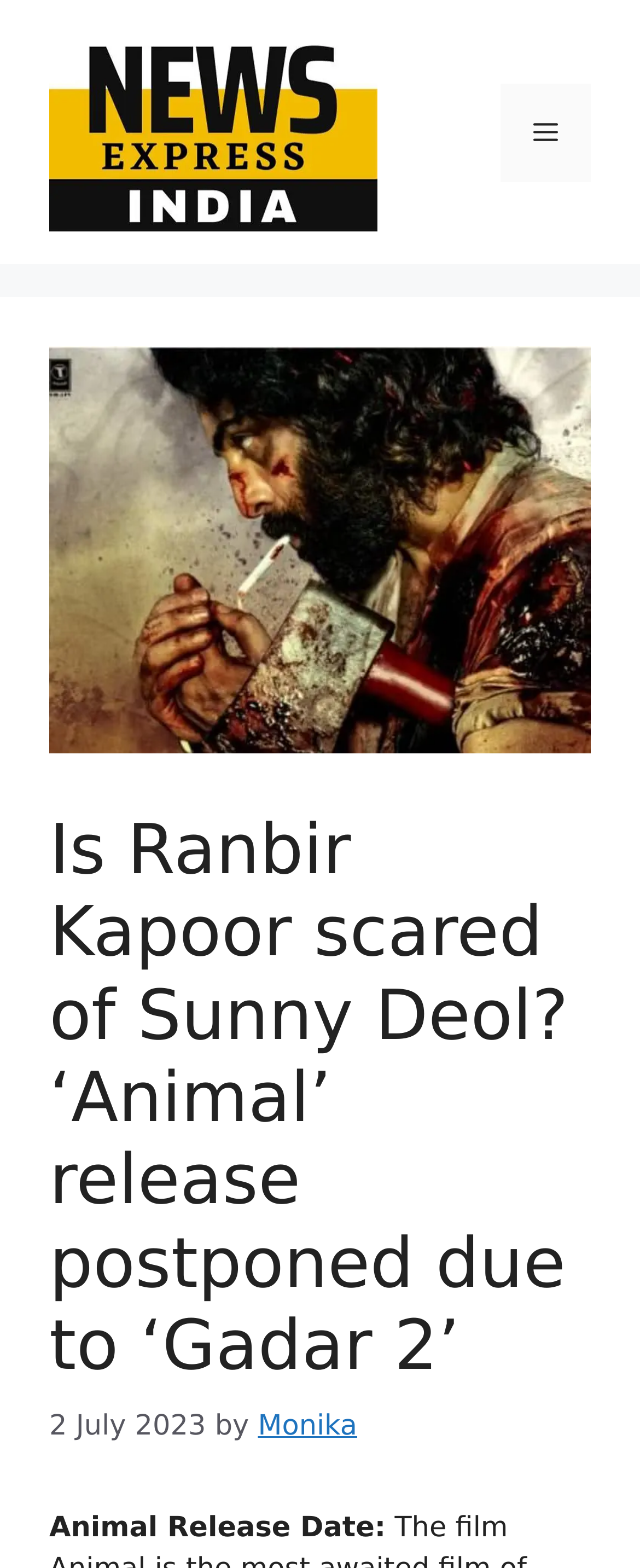Ascertain the bounding box coordinates for the UI element detailed here: "alt="News Express"". The coordinates should be provided as [left, top, right, bottom] with each value being a float between 0 and 1.

[0.077, 0.074, 0.59, 0.095]